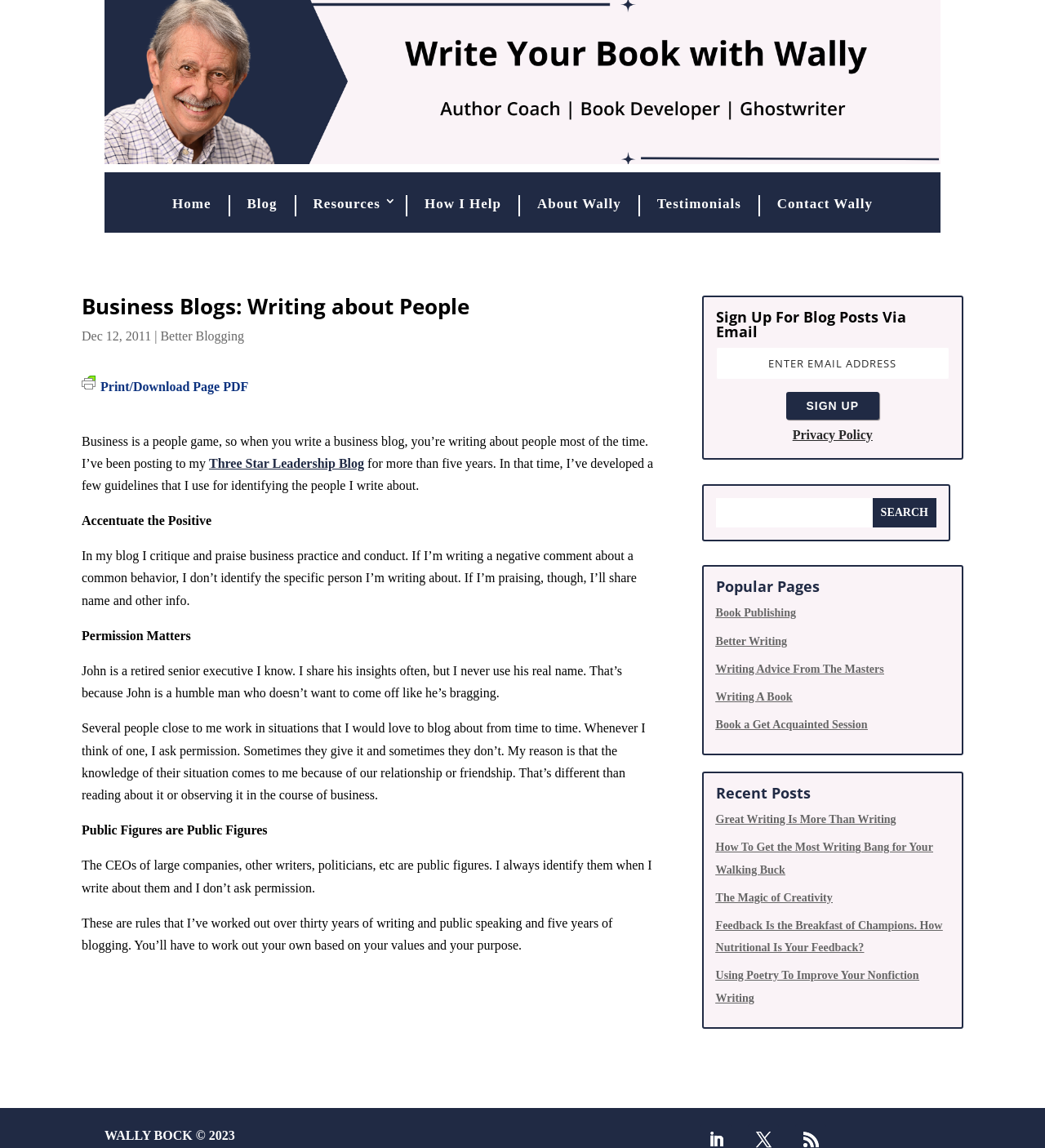Pinpoint the bounding box coordinates of the element you need to click to execute the following instruction: "Print or download the current page as a PDF". The bounding box should be represented by four float numbers between 0 and 1, in the format [left, top, right, bottom].

[0.078, 0.327, 0.238, 0.346]